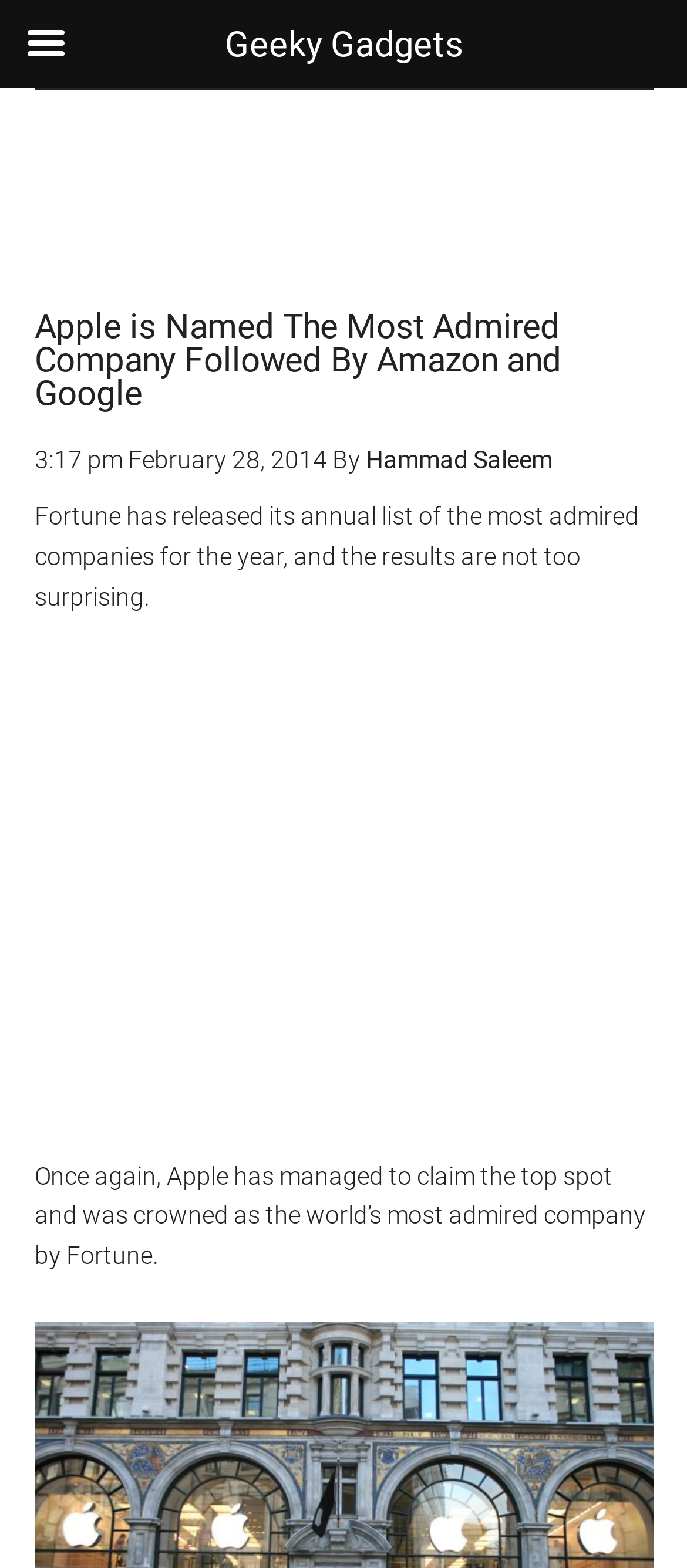What is the time of the article?
Look at the screenshot and give a one-word or phrase answer.

3:17 pm